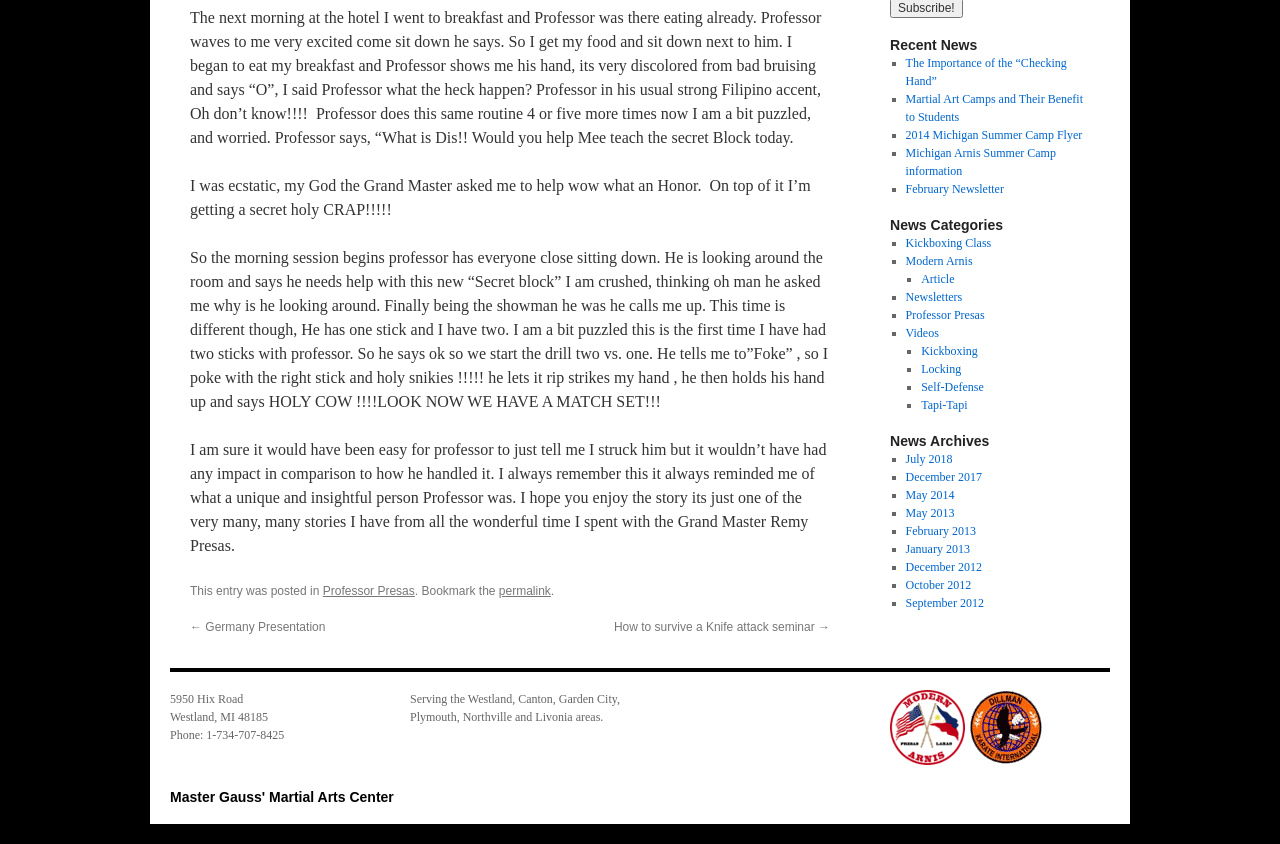Identify the bounding box for the UI element specified in this description: "← Germany Presentation". The coordinates must be four float numbers between 0 and 1, formatted as [left, top, right, bottom].

[0.148, 0.735, 0.254, 0.752]